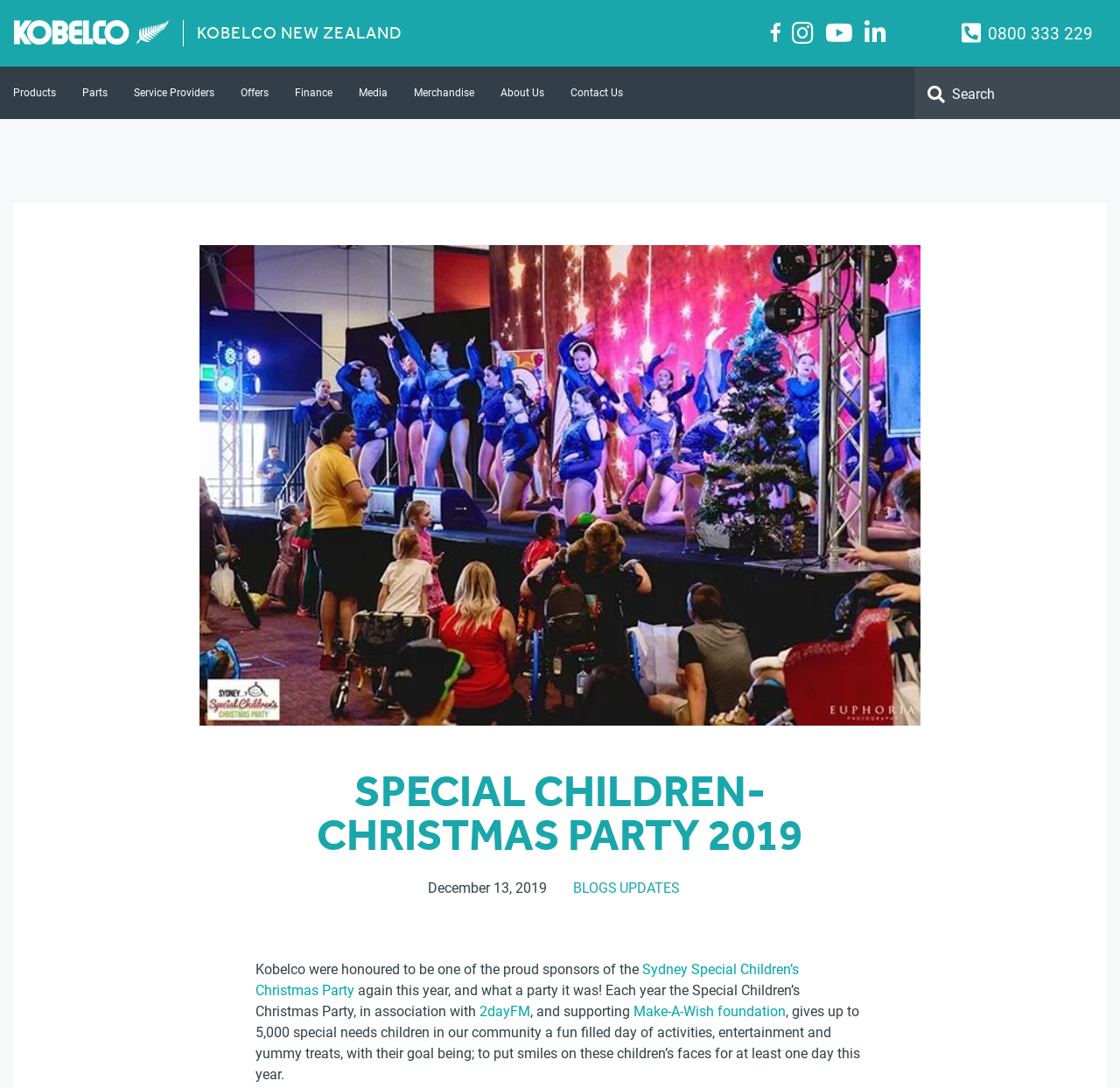What type of content is available on the webpage?
Provide a detailed and extensive answer to the question.

The webpage has links to 'BLOGS' and 'UPDATES', indicating that the webpage contains blog and update content.